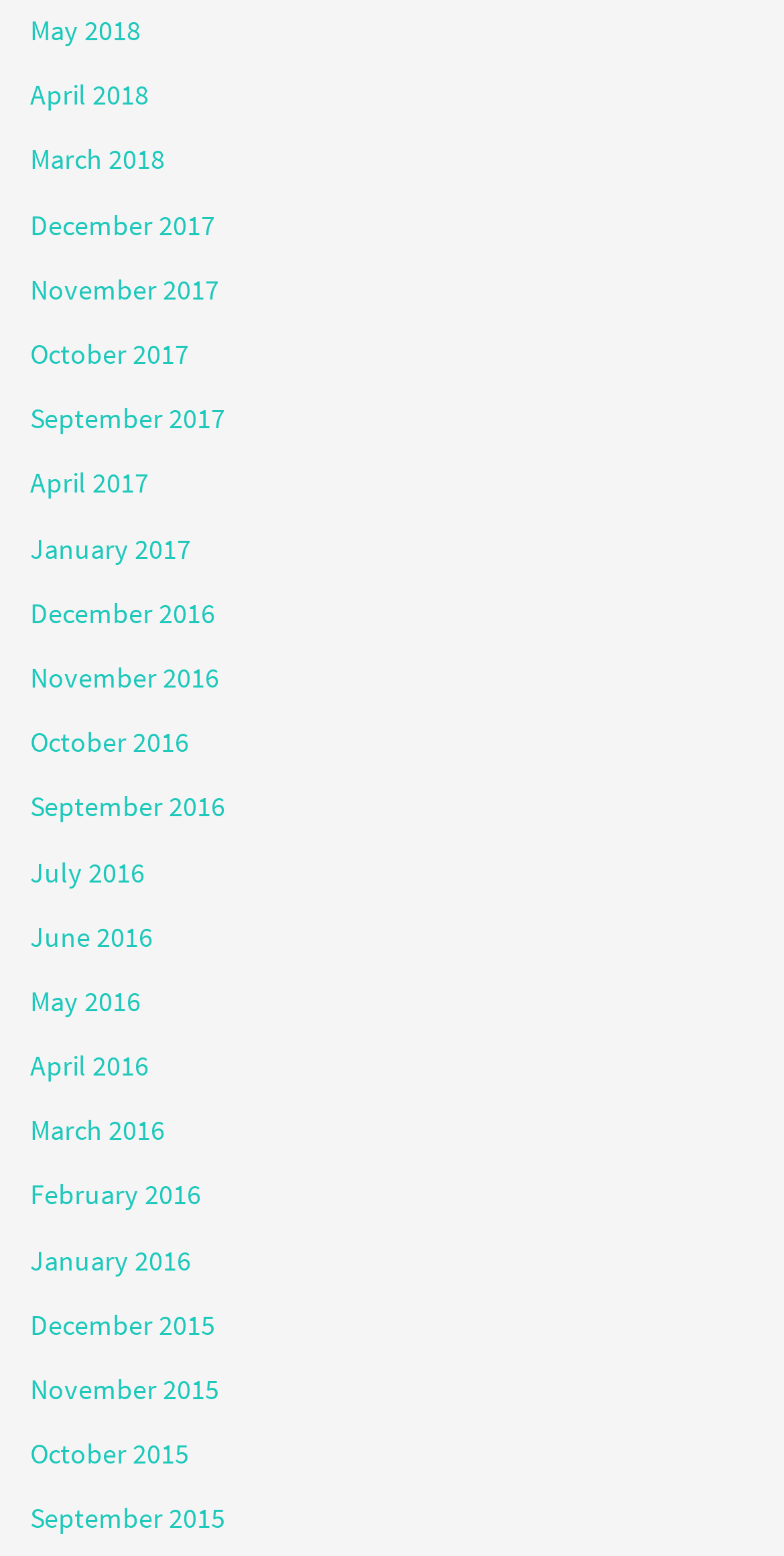Please specify the bounding box coordinates of the region to click in order to perform the following instruction: "view January 2016".

[0.038, 0.798, 0.244, 0.823]